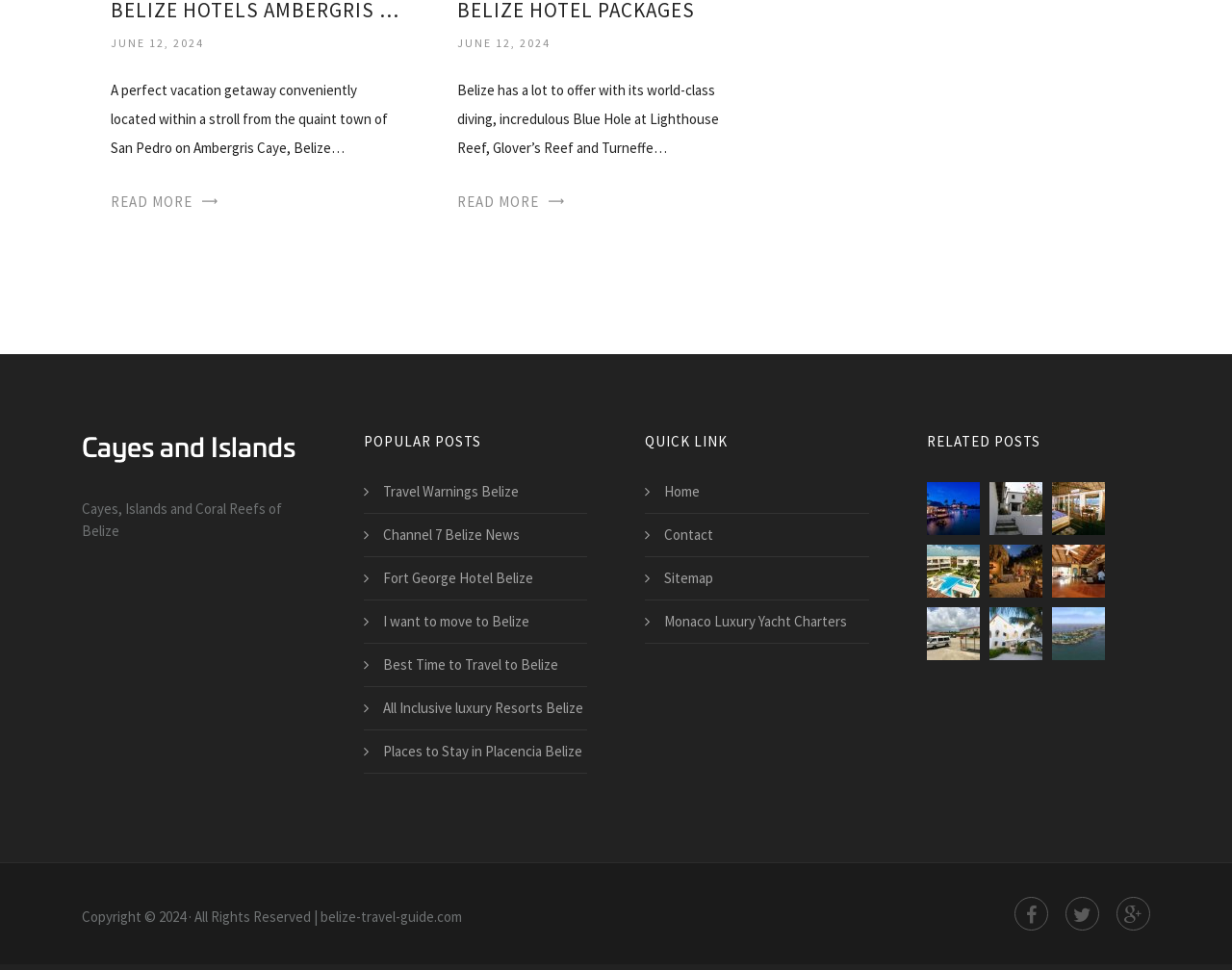Please identify the bounding box coordinates of the clickable element to fulfill the following instruction: "Check out the QUICK LINK section". The coordinates should be four float numbers between 0 and 1, i.e., [left, top, right, bottom].

[0.523, 0.445, 0.705, 0.467]